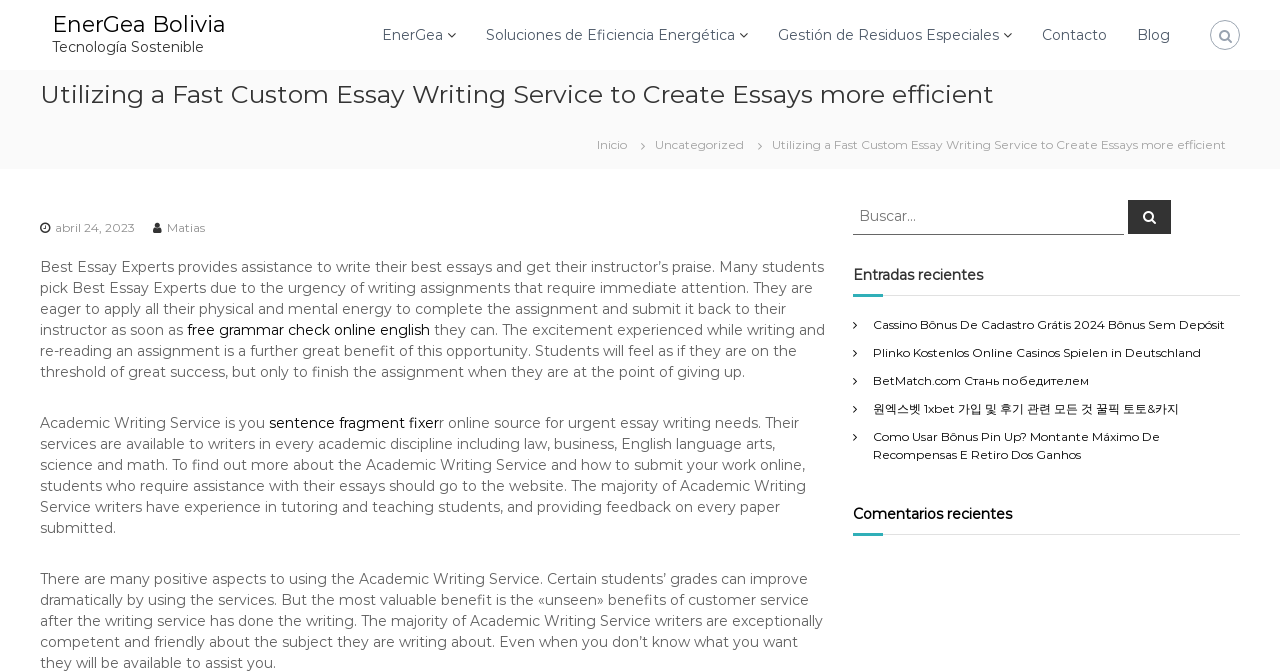What is the purpose of the search box?
Look at the image and answer the question with a single word or phrase.

To search the website